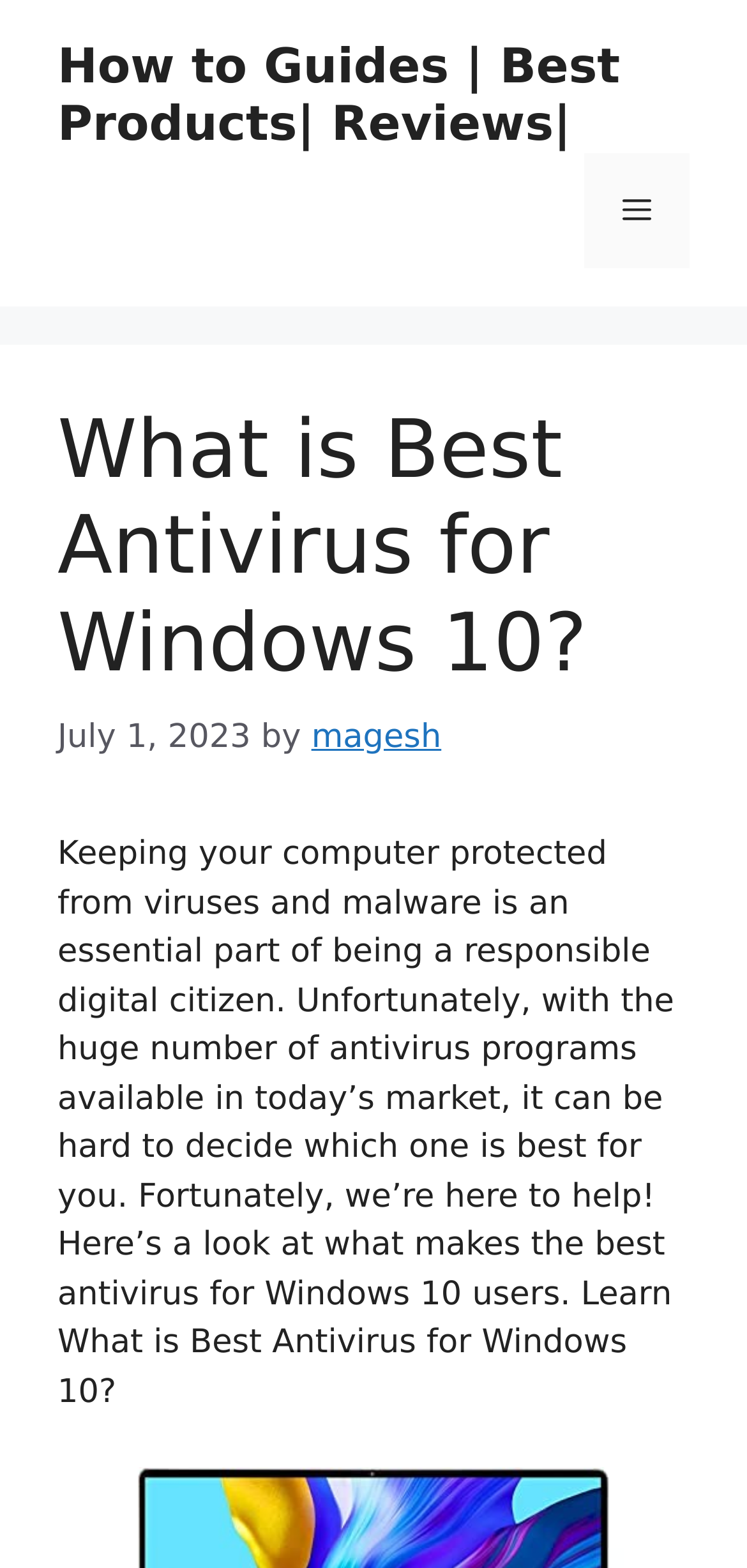Provide the bounding box coordinates of the HTML element this sentence describes: "Menu". The bounding box coordinates consist of four float numbers between 0 and 1, i.e., [left, top, right, bottom].

[0.782, 0.098, 0.923, 0.171]